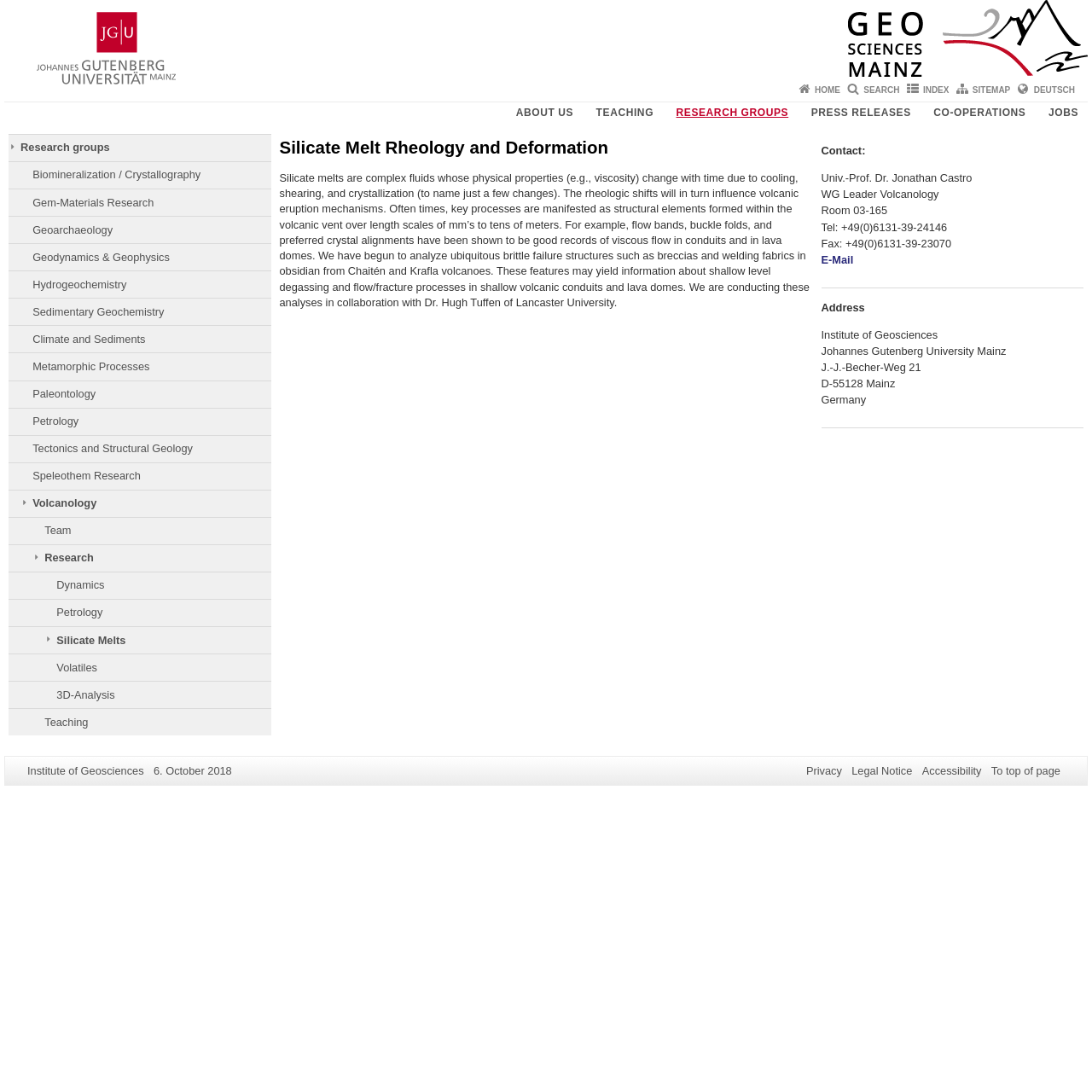Based on the image, please respond to the question with as much detail as possible:
What is the topic of the research described?

I found the answer by looking at the main content section of the webpage, where it says 'Silicate Melt Rheology and Deformation' in a heading.